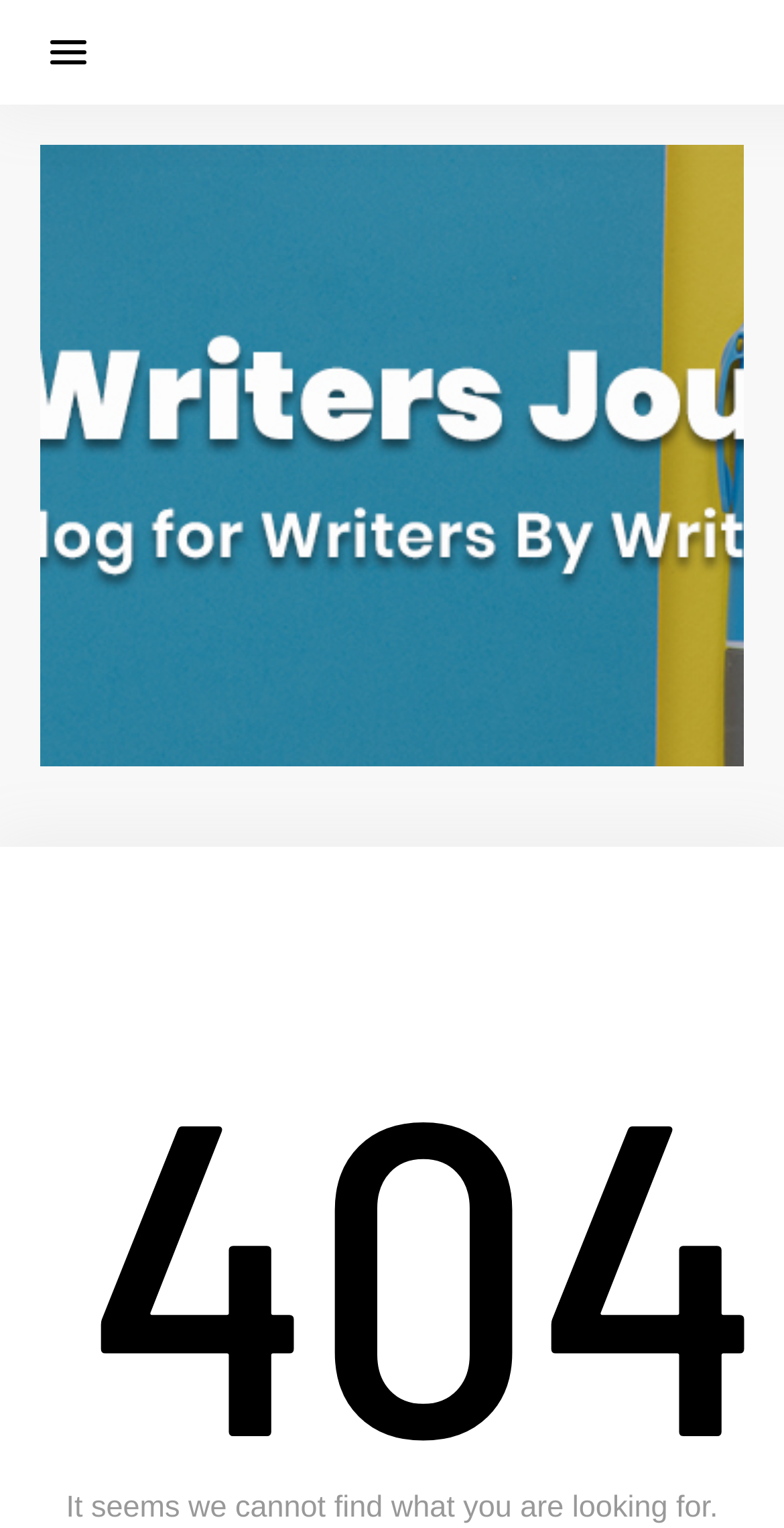Determine the bounding box coordinates of the UI element that matches the following description: "Menu". The coordinates should be four float numbers between 0 and 1 in the format [left, top, right, bottom].

[0.013, 0.022, 0.136, 0.045]